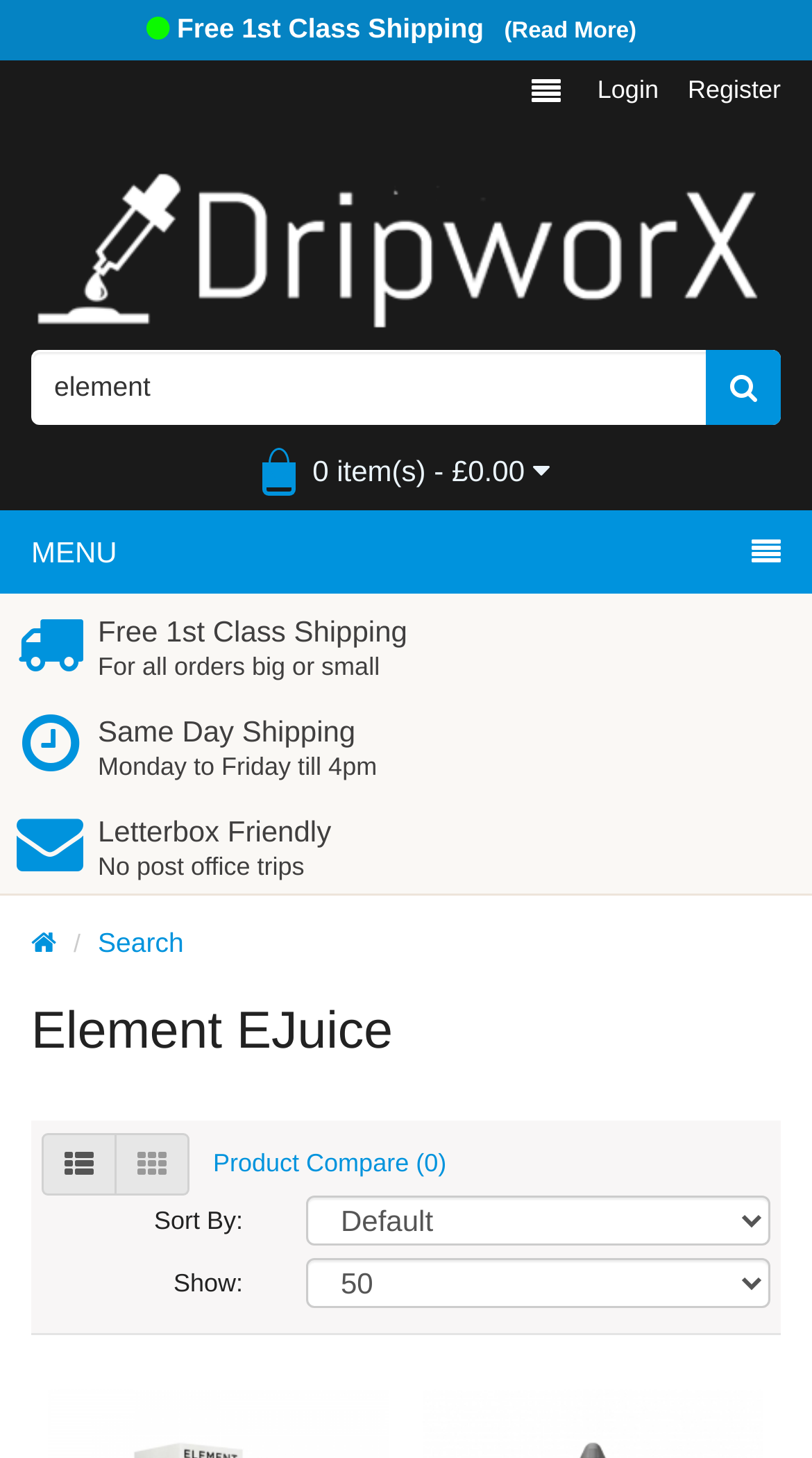Determine the bounding box coordinates for the area that should be clicked to carry out the following instruction: "Click the 'Quantum Theory and the Uncertainty Principle Introduction' link".

None